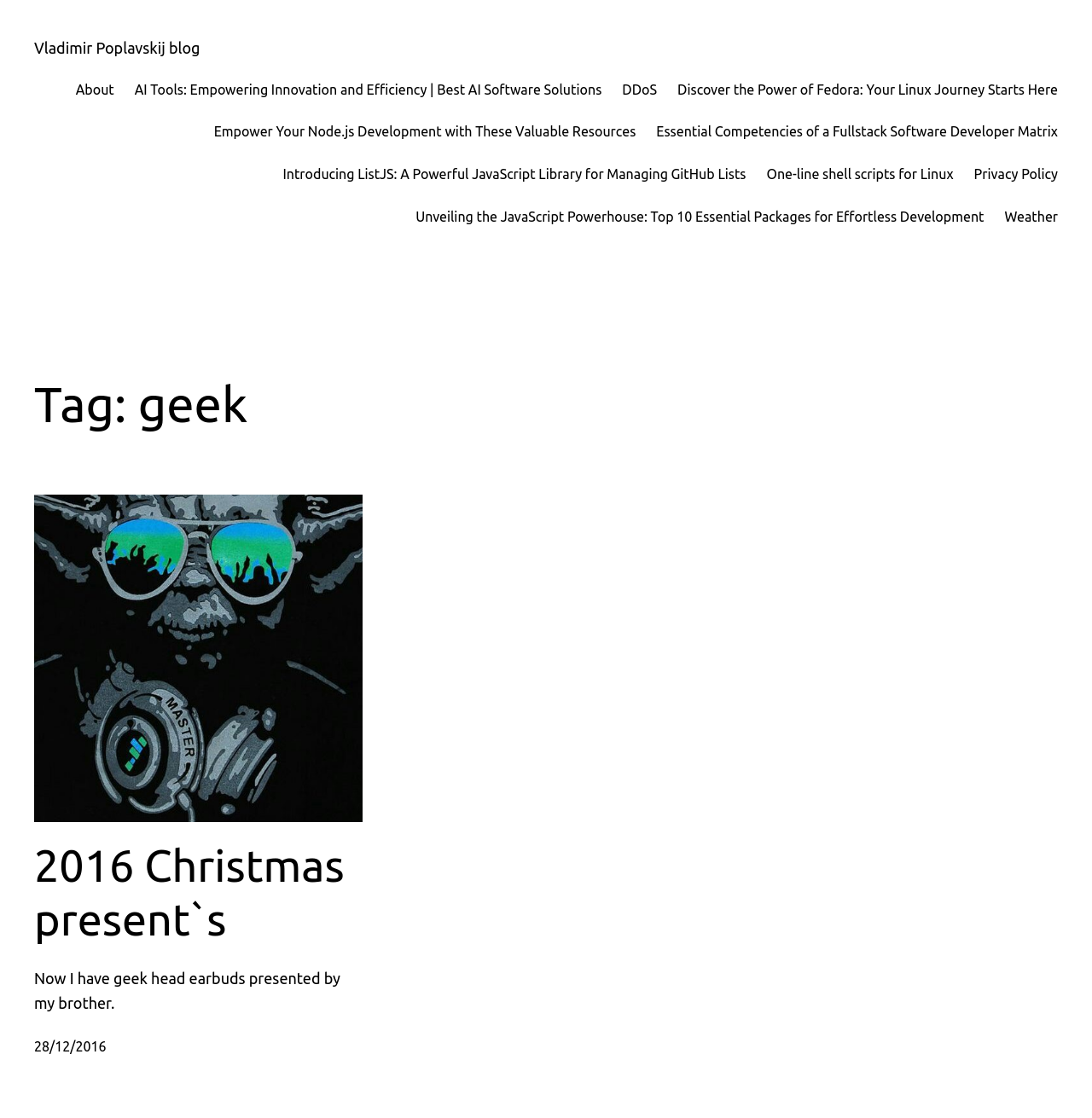Can you provide the bounding box coordinates for the element that should be clicked to implement the instruction: "check the date of the post"?

[0.031, 0.929, 0.097, 0.943]